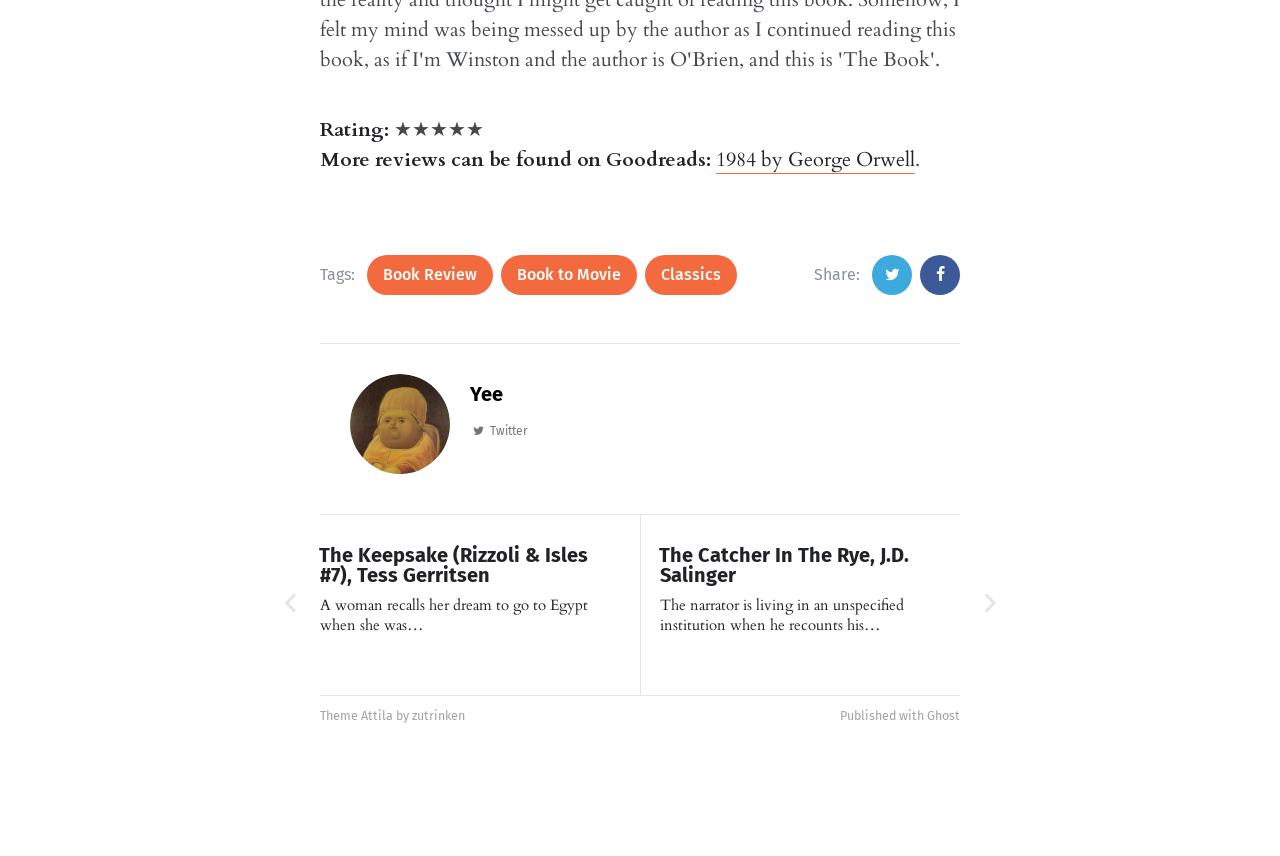Locate the UI element that matches the description Book to Movie in the webpage screenshot. Return the bounding box coordinates in the format (top-left x, top-left y, bottom-right x, bottom-right y), with values ranging from 0 to 1.

[0.391, 0.298, 0.498, 0.345]